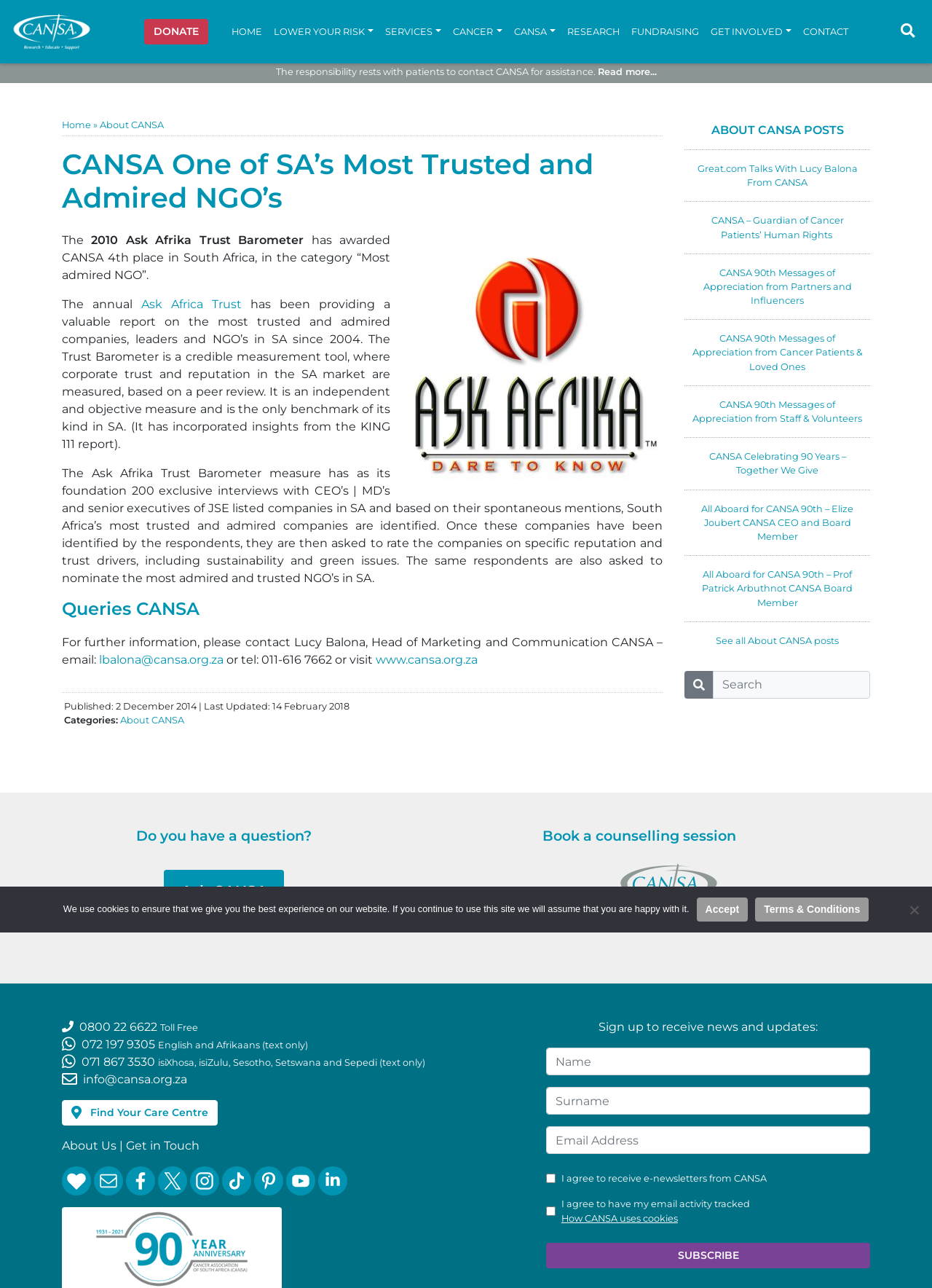Identify the bounding box coordinates for the element you need to click to achieve the following task: "Learn more about Ask Afrika Trust". The coordinates must be four float values ranging from 0 to 1, formatted as [left, top, right, bottom].

[0.152, 0.231, 0.259, 0.241]